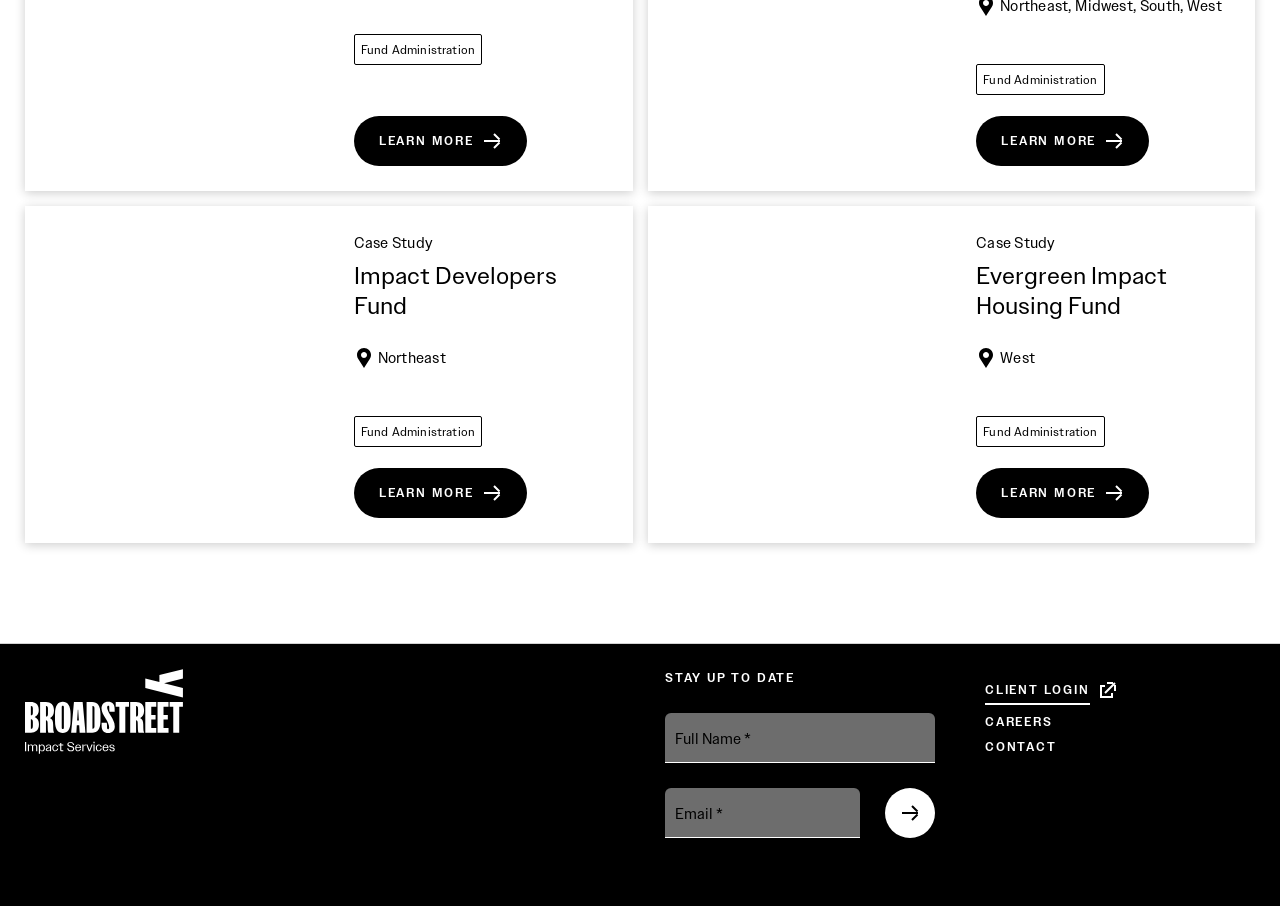Please provide the bounding box coordinates for the element that needs to be clicked to perform the following instruction: "Log in as a client". The coordinates should be given as four float numbers between 0 and 1, i.e., [left, top, right, bottom].

[0.77, 0.738, 0.873, 0.783]